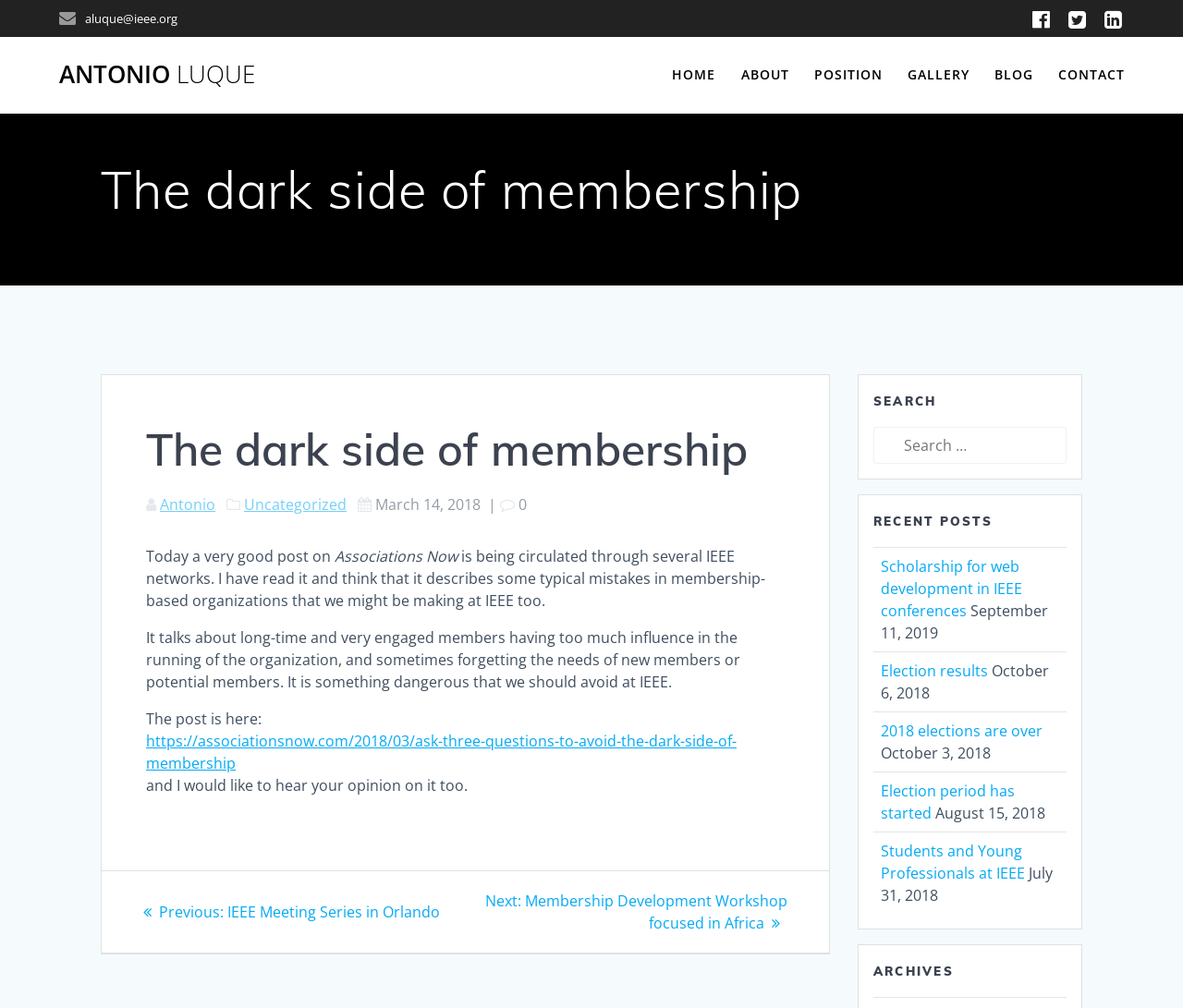Based on the element description: "Blog", identify the bounding box coordinates for this UI element. The coordinates must be four float numbers between 0 and 1, listed as [left, top, right, bottom].

[0.841, 0.064, 0.874, 0.084]